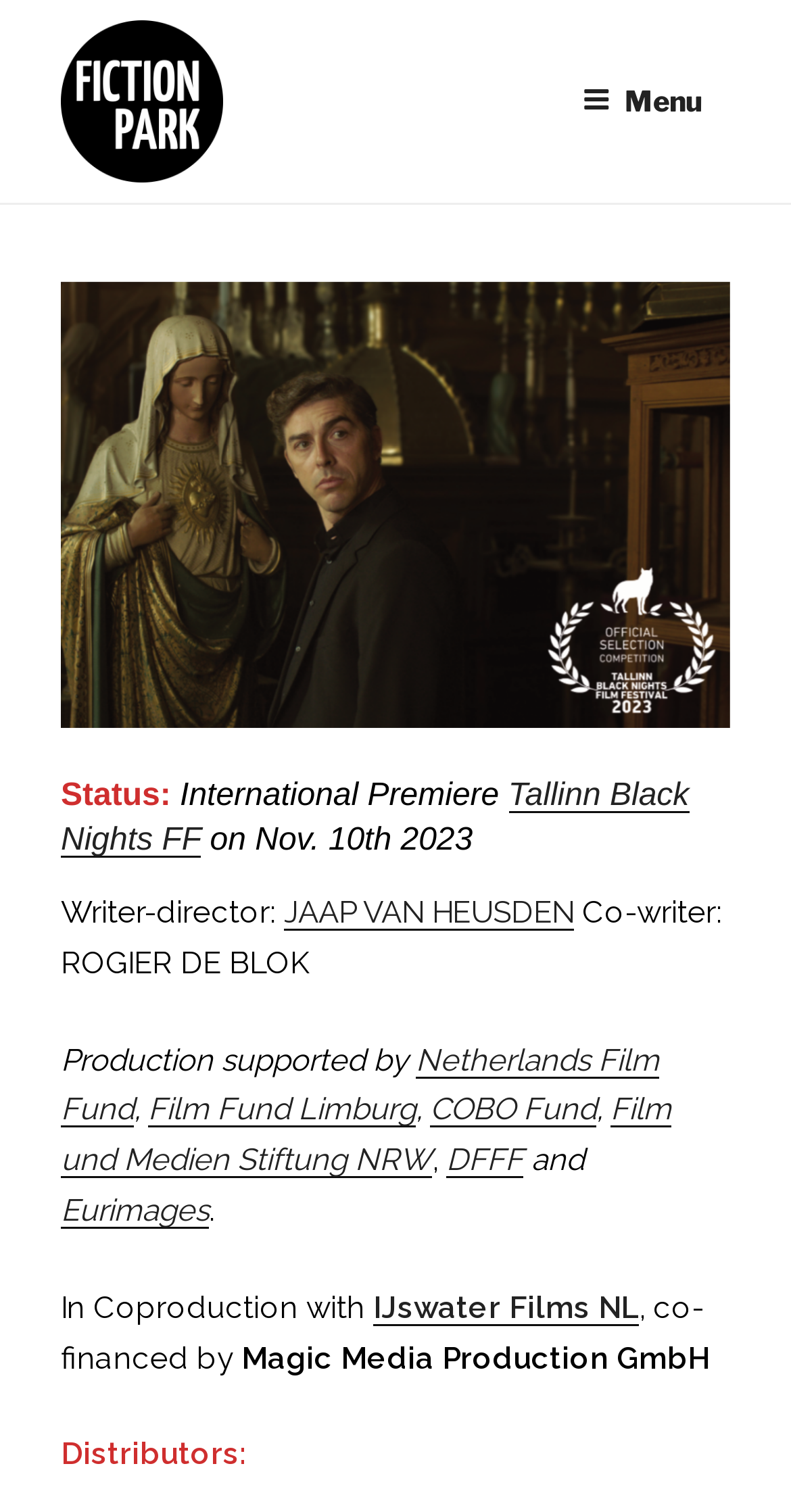Bounding box coordinates are specified in the format (top-left x, top-left y, bottom-right x, bottom-right y). All values are floating point numbers bounded between 0 and 1. Please provide the bounding box coordinate of the region this sentence describes: Netherlands Film Fund

[0.077, 0.689, 0.833, 0.746]